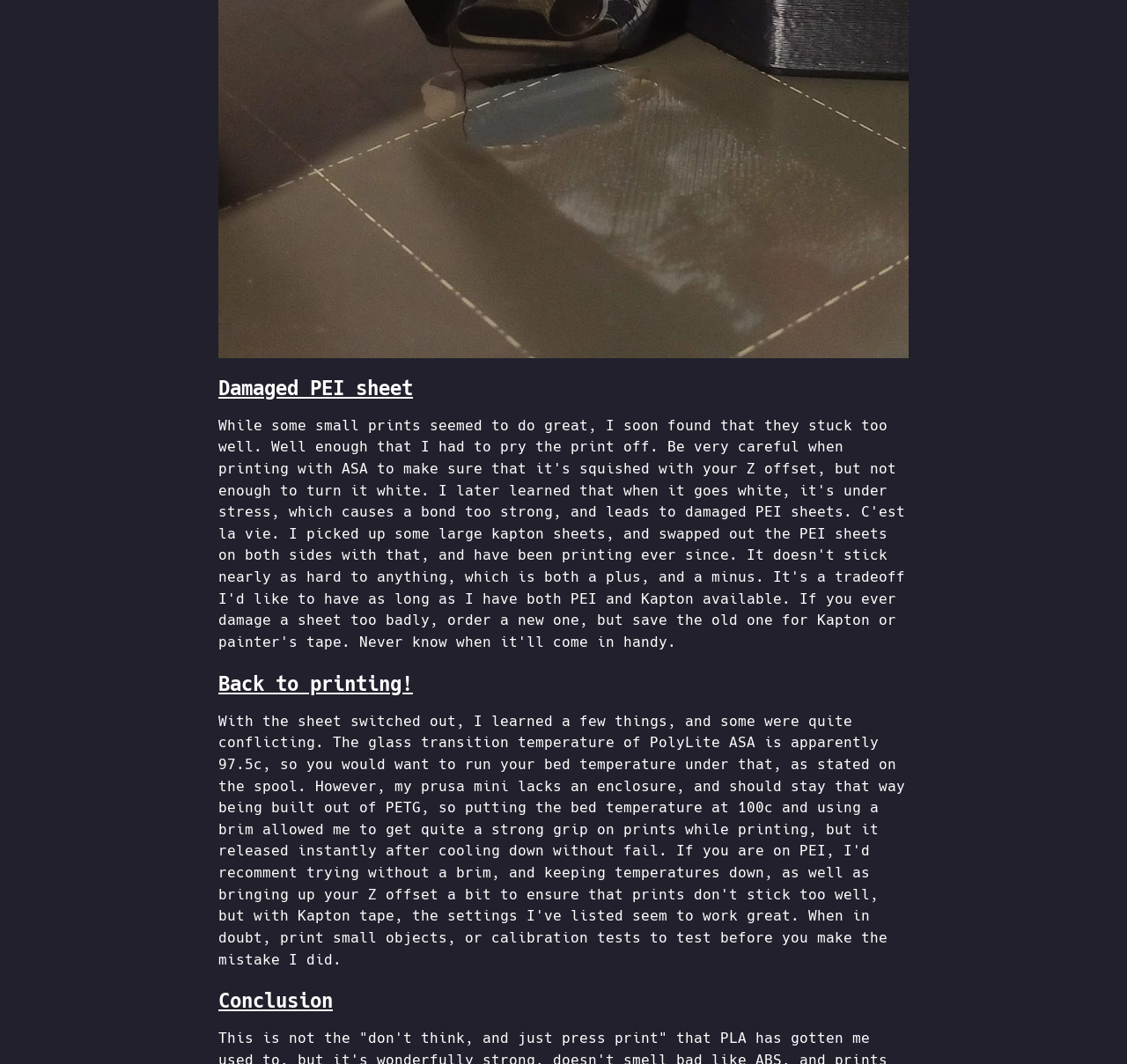Provide a short, one-word or phrase answer to the question below:
How many headings are on this page?

3